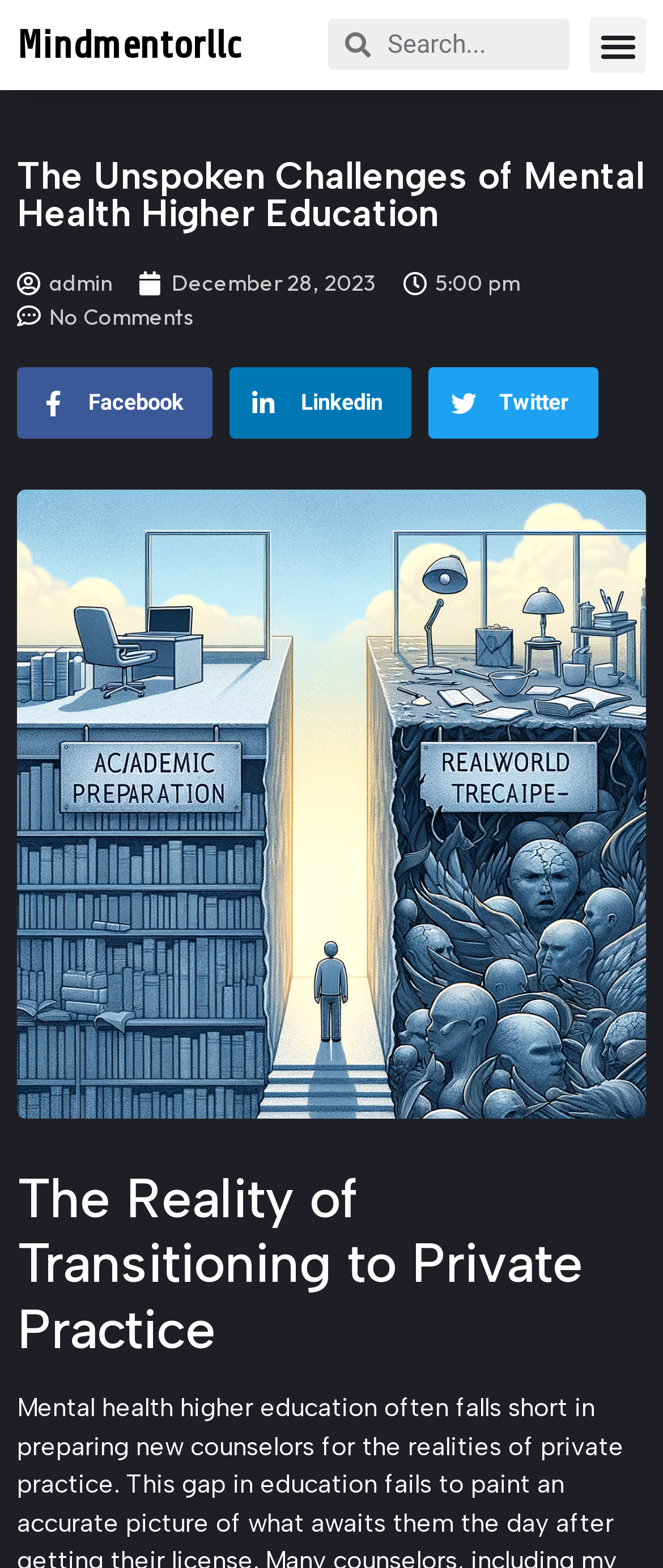Extract the primary headline from the webpage and present its text.

The Unspoken Challenges of Mental Health Higher Education